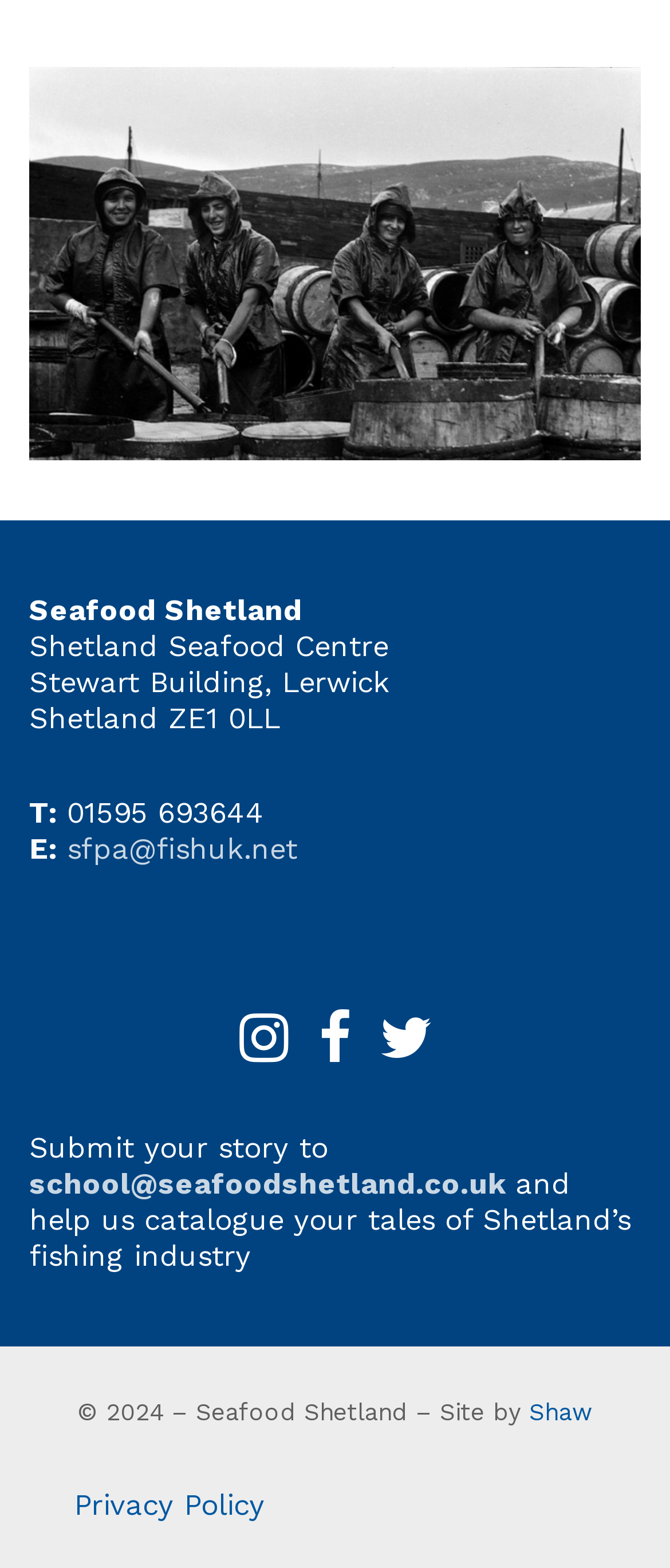What is the name of the website developer?
Please respond to the question thoroughly and include all relevant details.

I found a link element with the text 'Shaw' at coordinates [0.79, 0.891, 0.885, 0.909], which is part of a copyright notice, indicating that Shaw is the website developer.